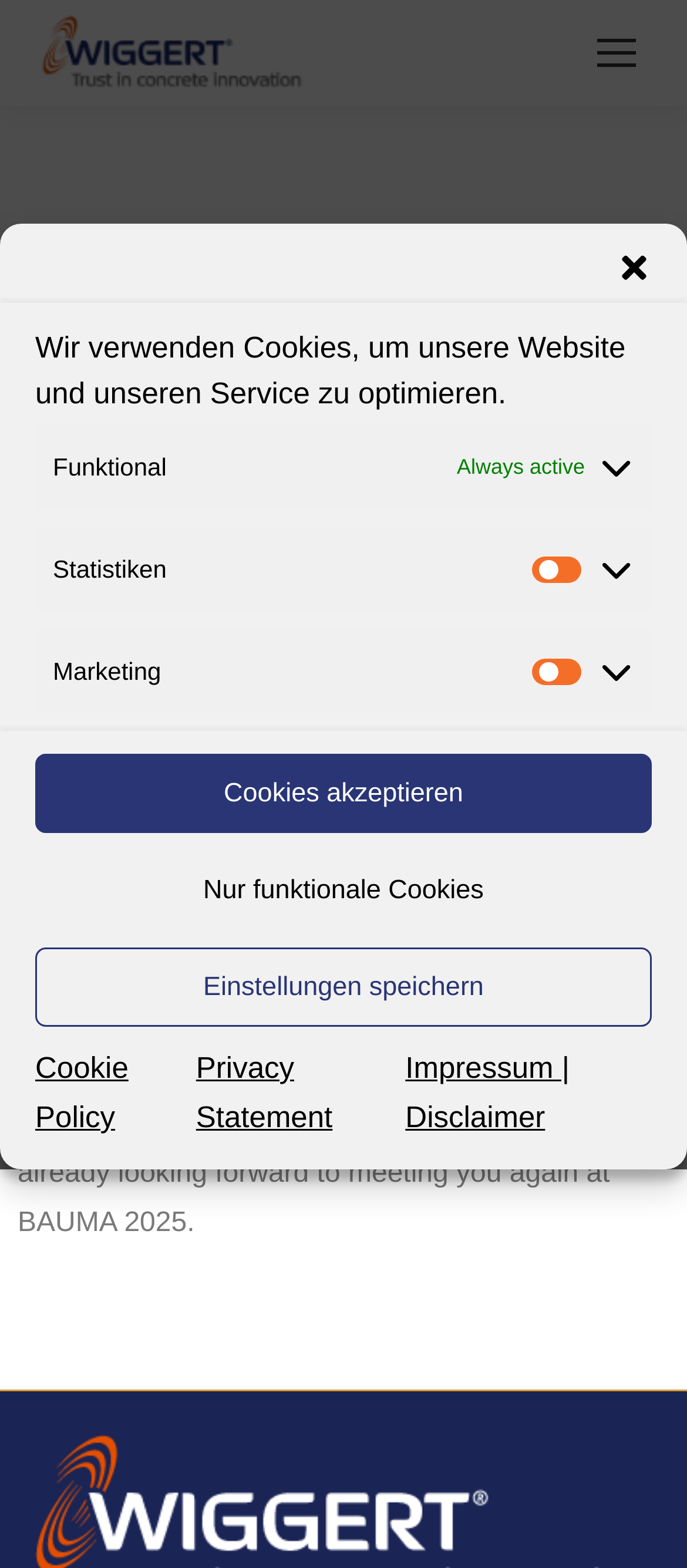Pinpoint the bounding box coordinates of the clickable area needed to execute the instruction: "Read the cookie policy". The coordinates should be specified as four float numbers between 0 and 1, i.e., [left, top, right, bottom].

[0.051, 0.666, 0.26, 0.729]